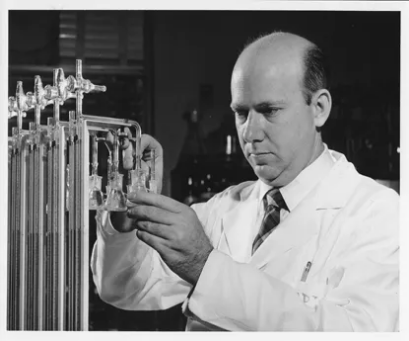What equipment is Earl Stadtman manipulating?
Answer the question with a single word or phrase, referring to the image.

glass apparatus and gas lines